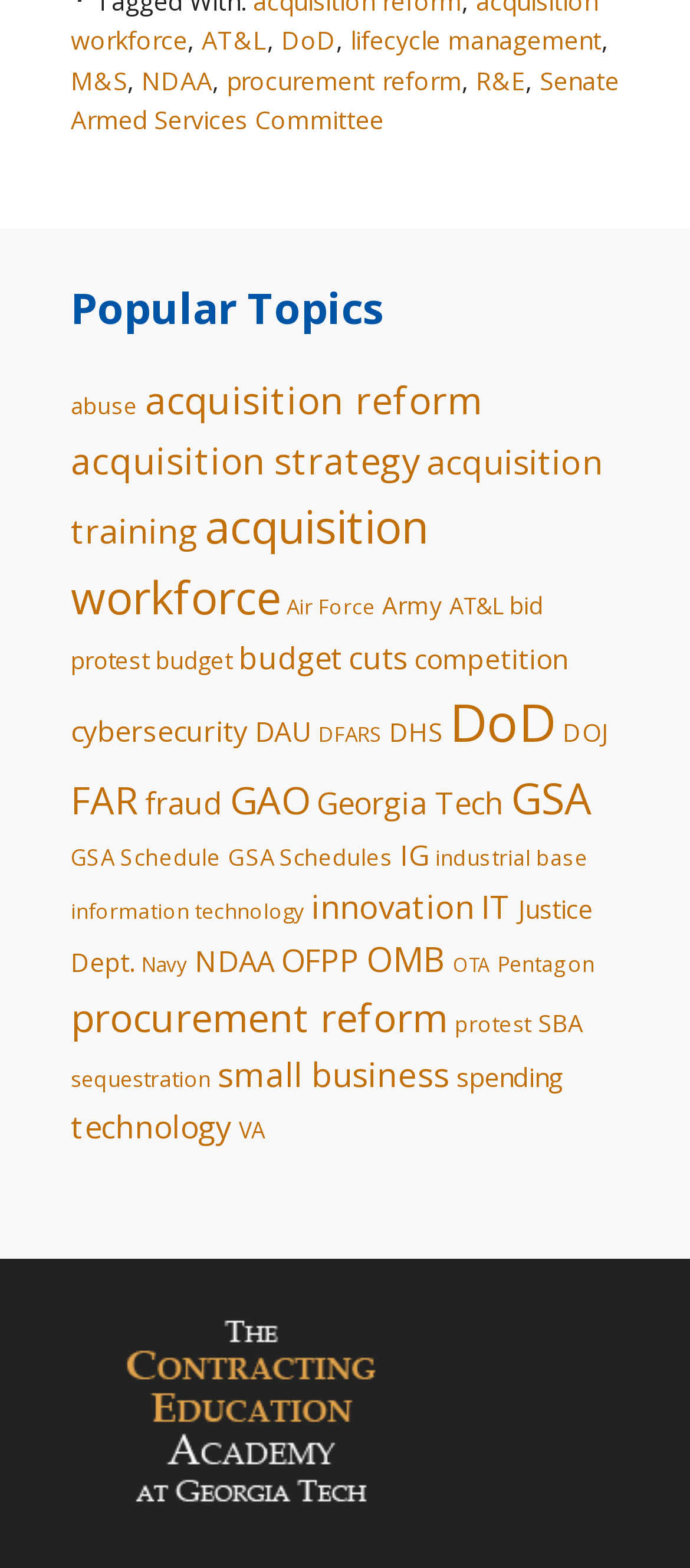Determine the bounding box coordinates of the element's region needed to click to follow the instruction: "Click on the 'AT&L' link". Provide these coordinates as four float numbers between 0 and 1, formatted as [left, top, right, bottom].

[0.292, 0.015, 0.387, 0.036]